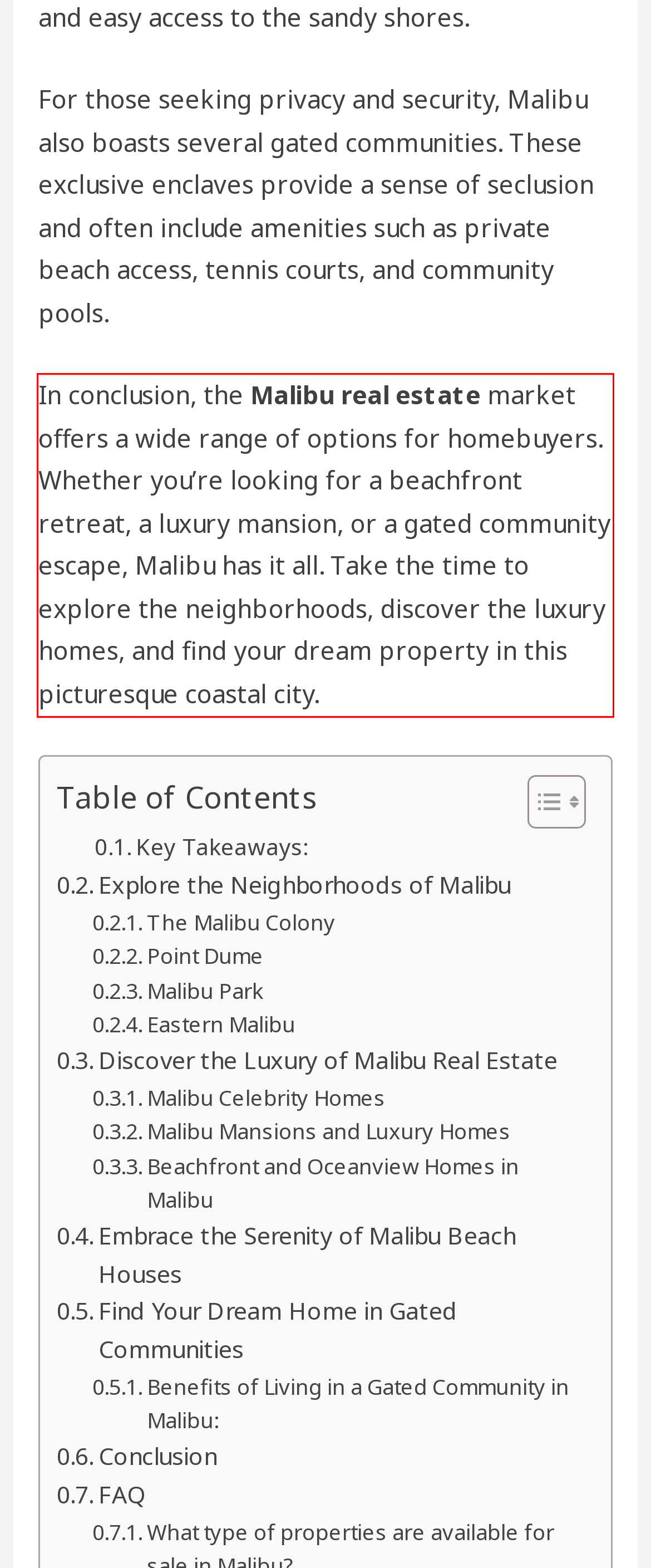Within the screenshot of the webpage, locate the red bounding box and use OCR to identify and provide the text content inside it.

In conclusion, the Malibu real estate market offers a wide range of options for homebuyers. Whether you’re looking for a beachfront retreat, a luxury mansion, or a gated community escape, Malibu has it all. Take the time to explore the neighborhoods, discover the luxury homes, and find your dream property in this picturesque coastal city.